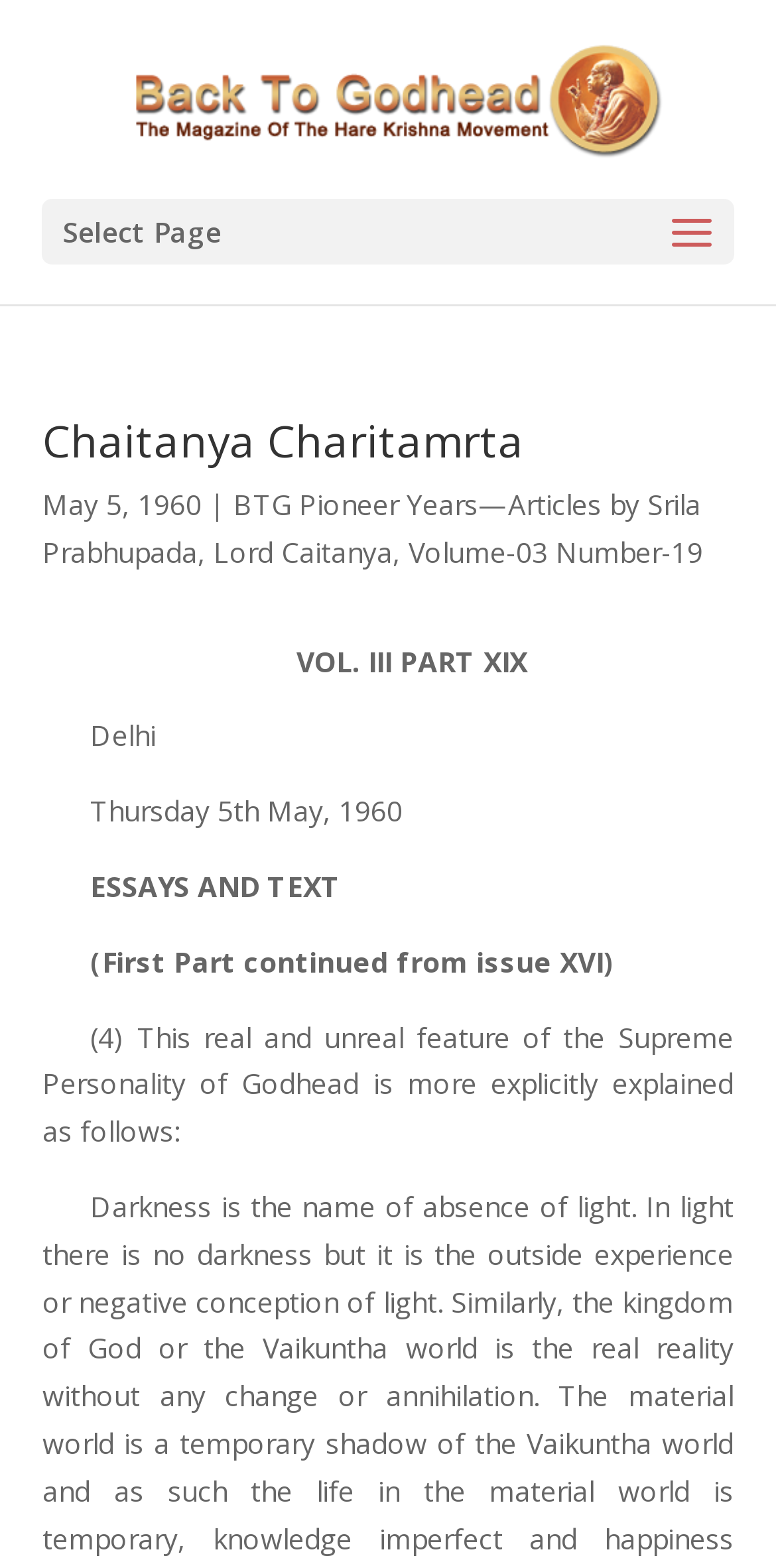Provide the bounding box coordinates in the format (top-left x, top-left y, bottom-right x, bottom-right y). All values are floating point numbers between 0 and 1. Determine the bounding box coordinate of the UI element described as: Volume-03 Number-19

[0.527, 0.34, 0.906, 0.364]